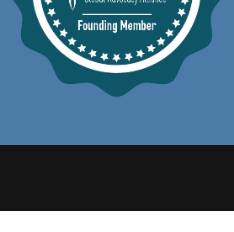Offer a detailed explanation of the image's components.

The image features a prominent badge or emblem, primarily designed in a circular format with decorative elements. At the center, it displays the text "Founding Member," signifying membership in a notable organization. Surrounding this central text are stars encircling the badge, enhancing its visual appeal and suggesting prestige. The color palette combines a deep teal background with a contrasting dark section below, providing a solid foundation for the design. This emblem likely represents a commitment to a certain cause or initiative, reflecting the organization’s foundational role and dedication to its objectives.